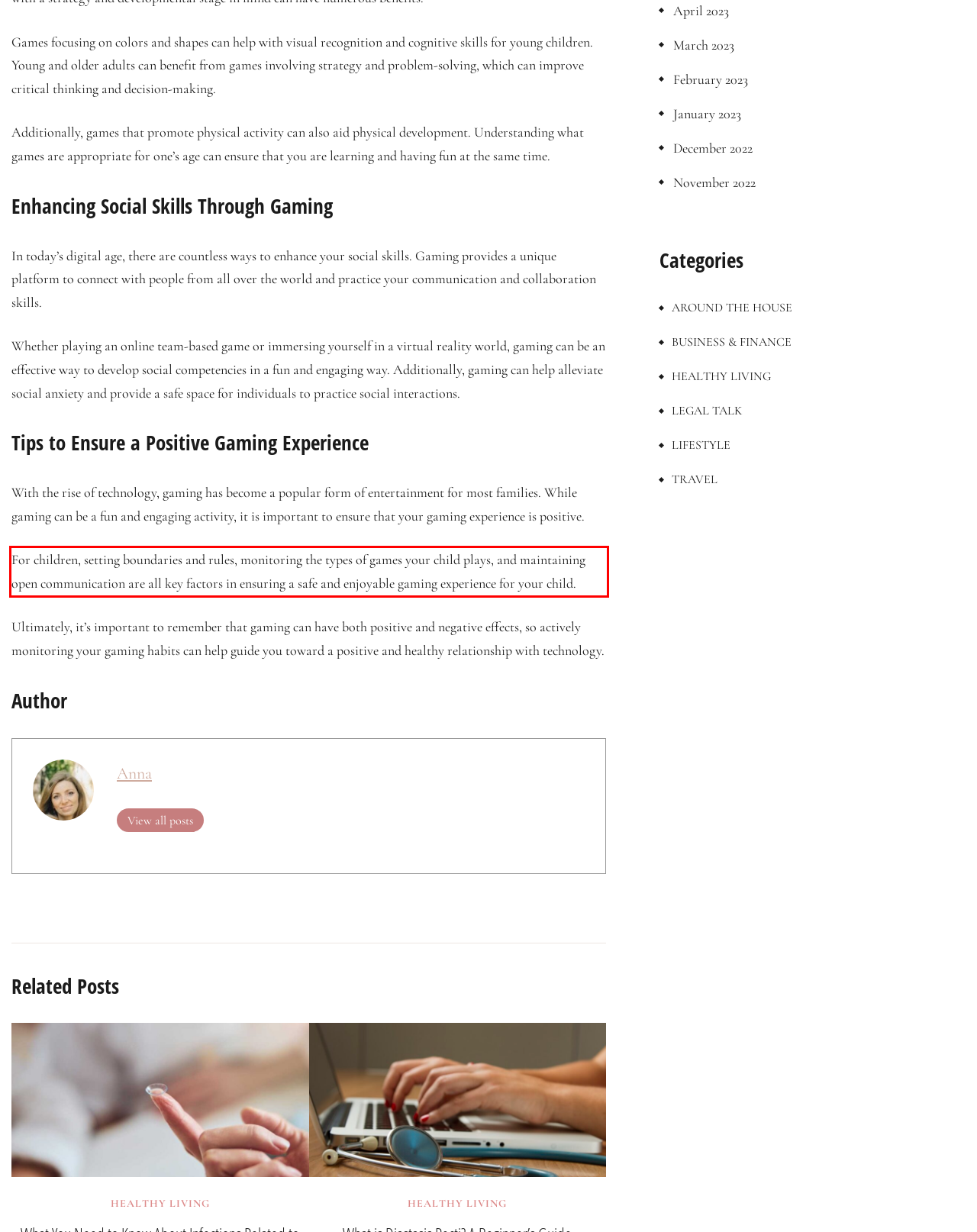Please examine the webpage screenshot and extract the text within the red bounding box using OCR.

For children, setting boundaries and rules, monitoring the types of games your child plays, and maintaining open communication are all key factors in ensuring a safe and enjoyable gaming experience for your child.